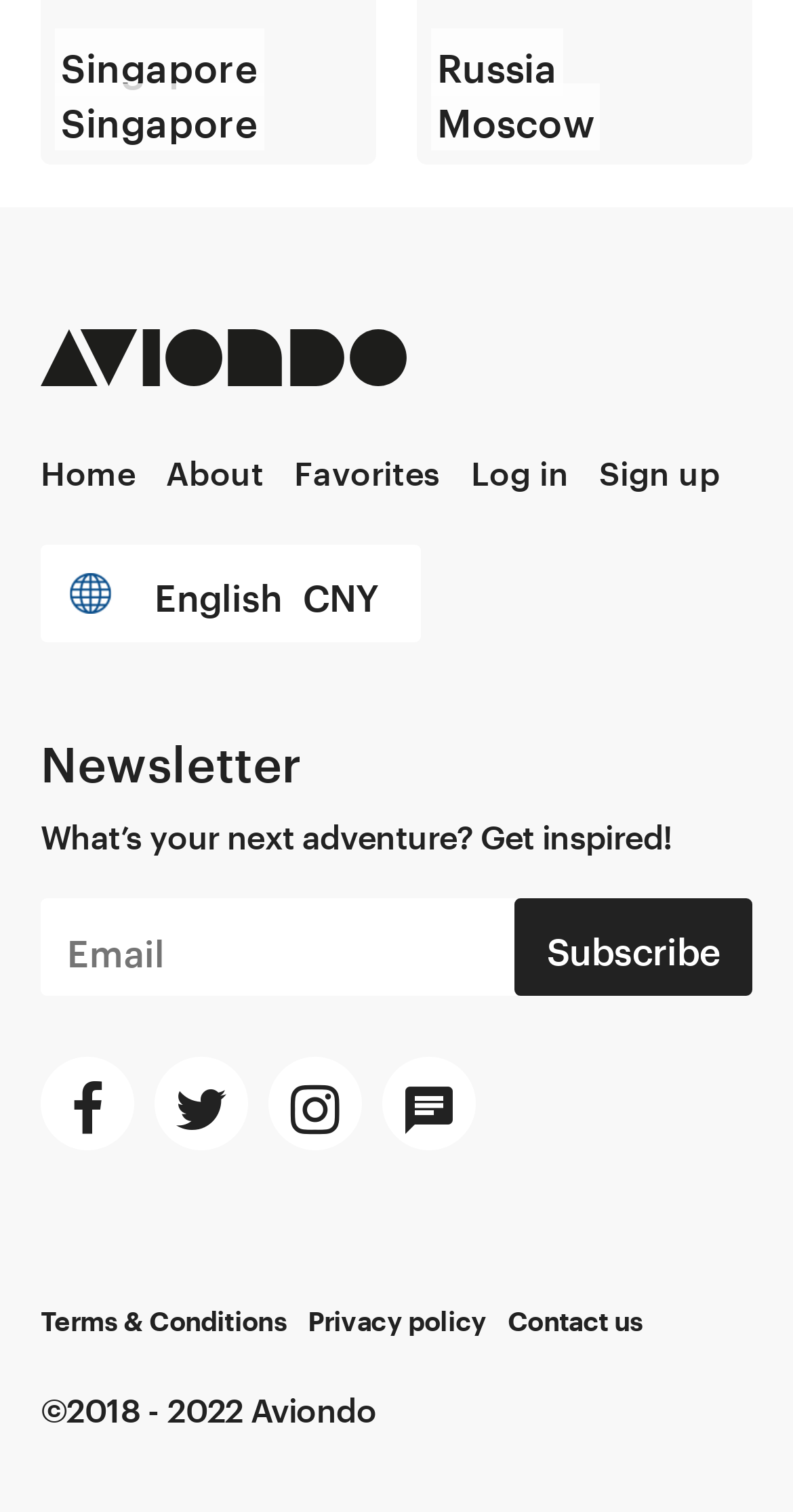Based on the visual content of the image, answer the question thoroughly: What is the copyright year range?

The copyright information is located at the bottom of the webpage, which states '© 2018 - 2022 Aviondo', indicating the year range of the copyright.